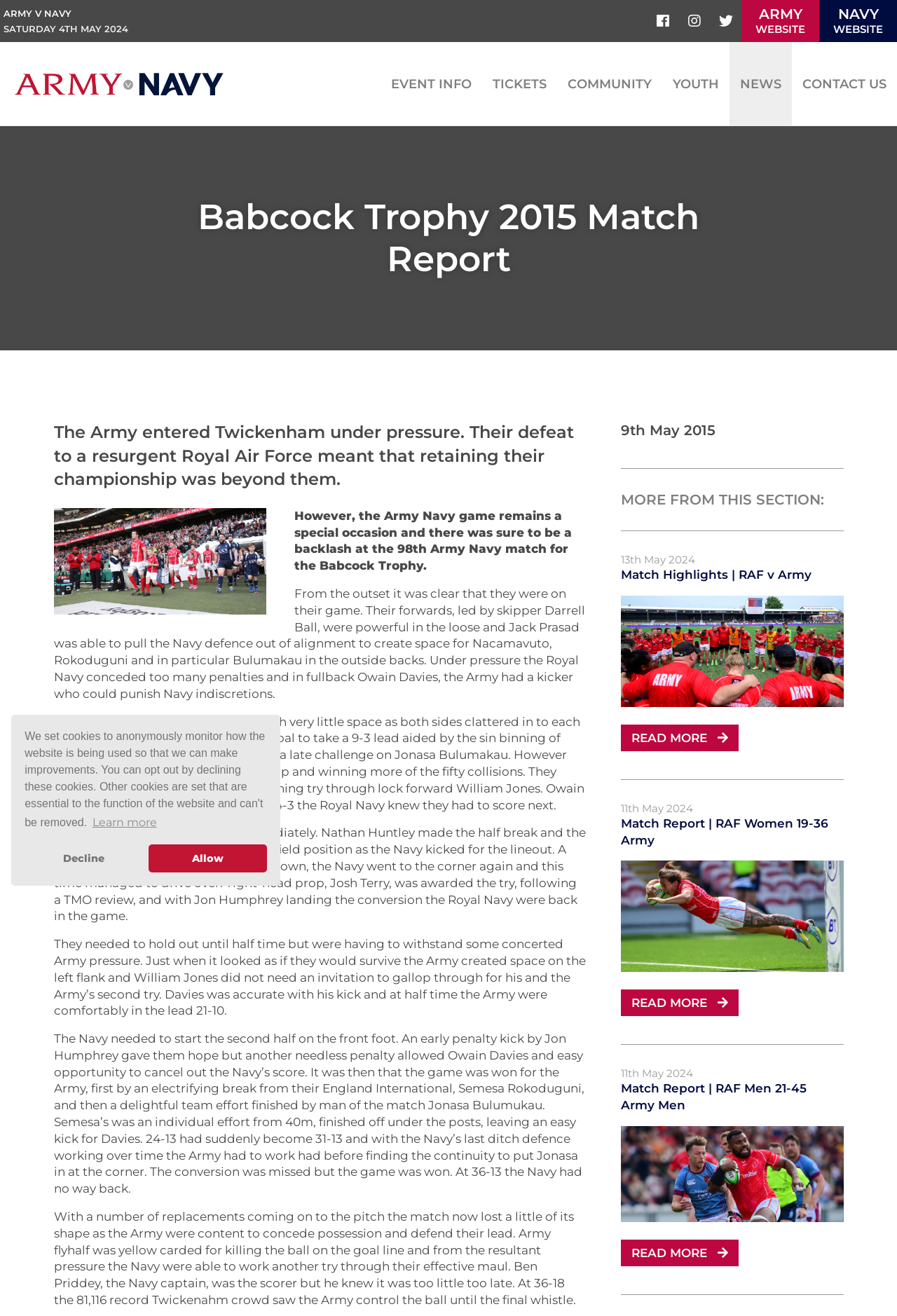What is the date of the Army Navy match?
Look at the image and answer the question with a single word or phrase.

SATURDAY 4TH MAY 2024